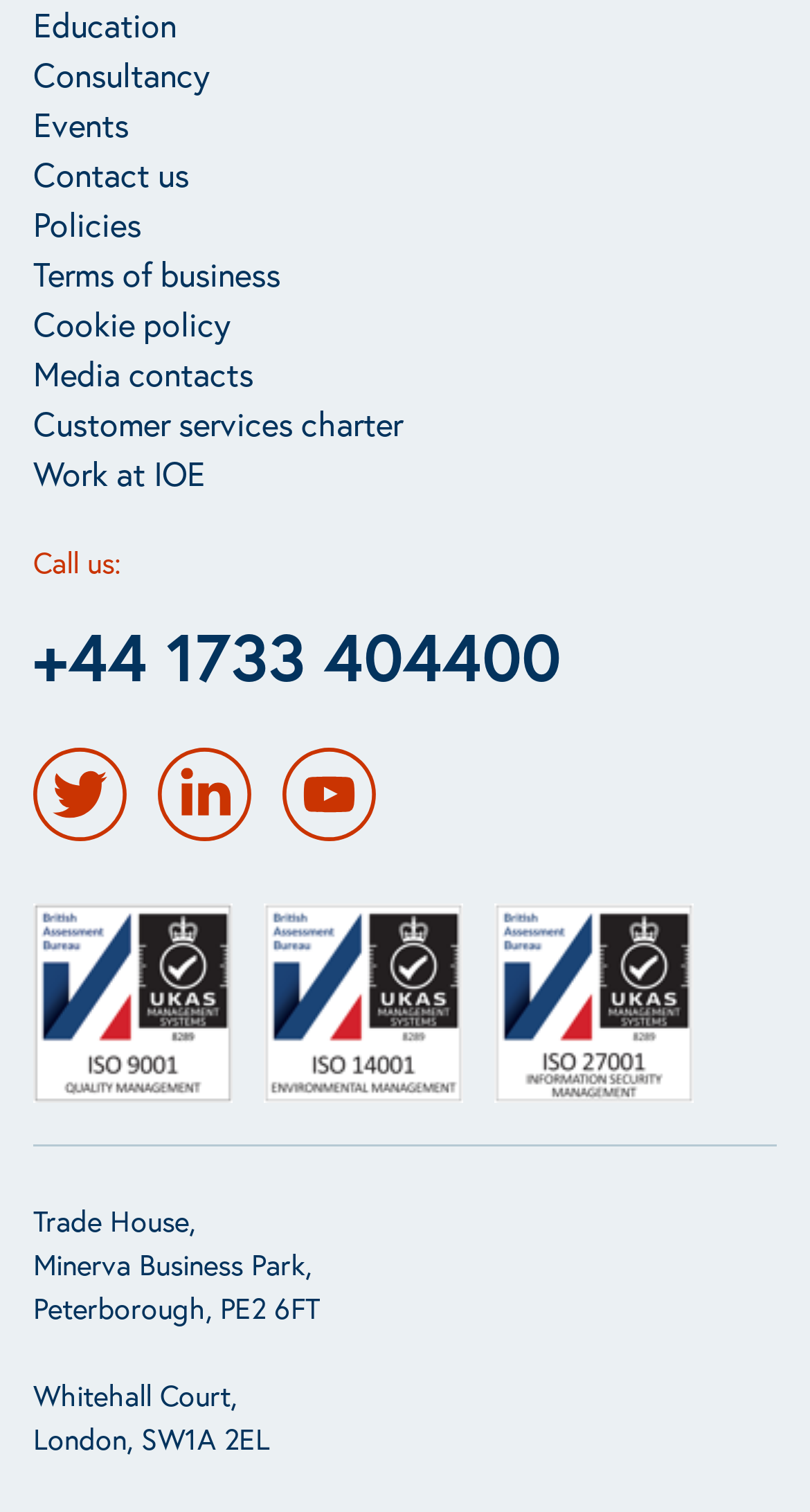Provide the bounding box coordinates in the format (top-left x, top-left y, bottom-right x, bottom-right y). All values are floating point numbers between 0 and 1. Determine the bounding box coordinate of the UI element described as: alt="ISO 9001"

[0.041, 0.598, 0.287, 0.73]